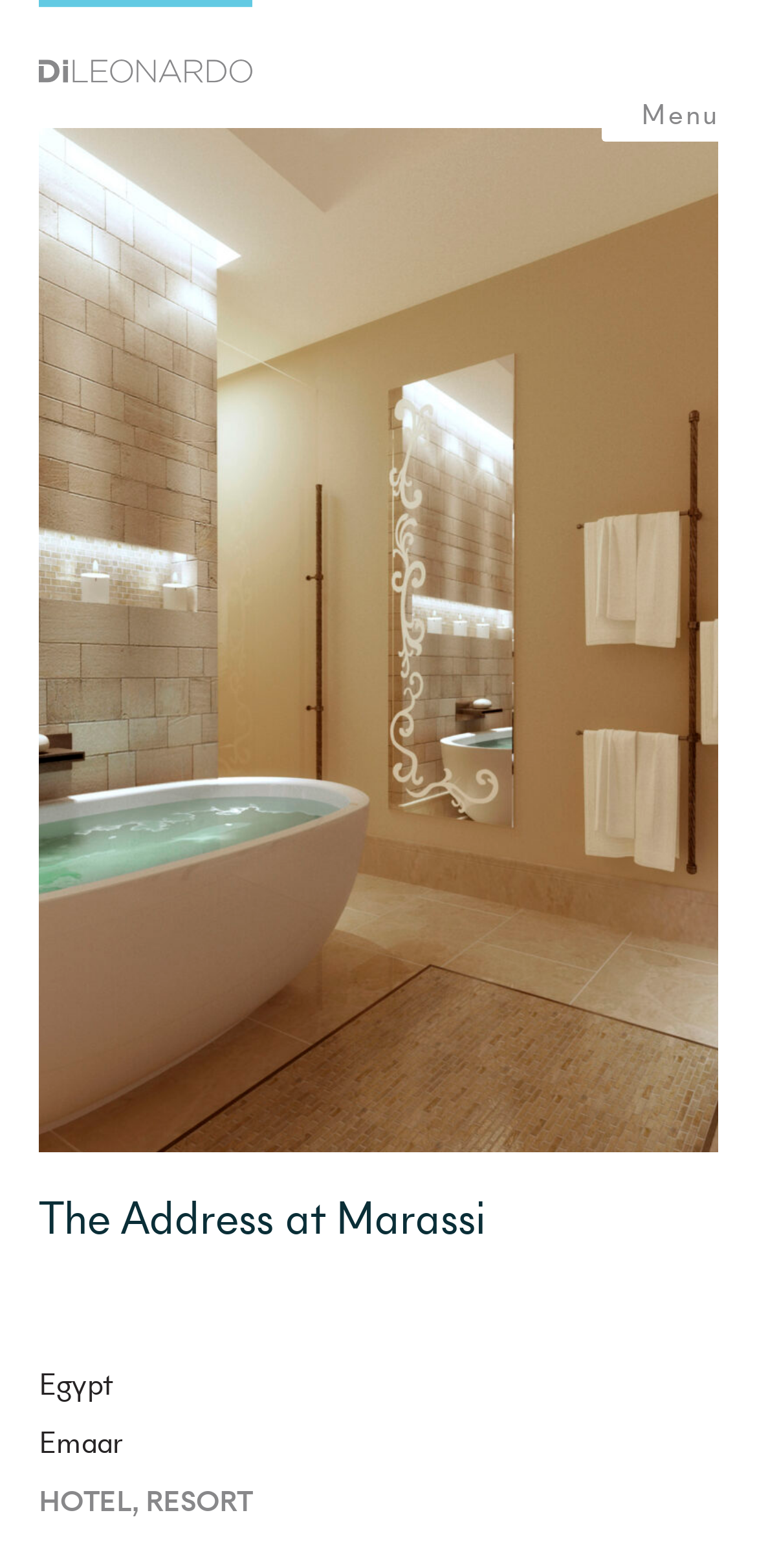What is the name of the project?
Observe the image and answer the question with a one-word or short phrase response.

The Address at Marassi